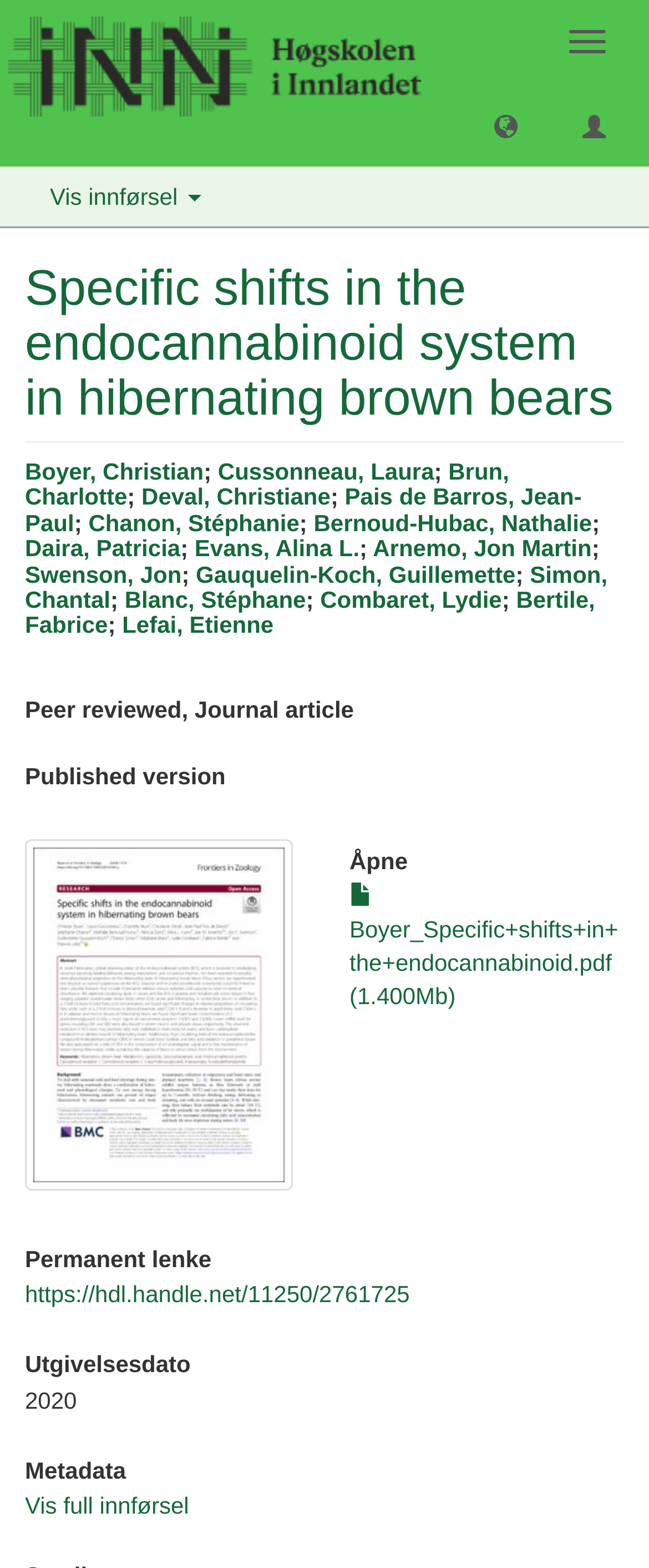Locate the bounding box coordinates of the clickable region necessary to complete the following instruction: "Toggle navigation". Provide the coordinates in the format of four float numbers between 0 and 1, i.e., [left, top, right, bottom].

[0.849, 0.008, 0.962, 0.045]